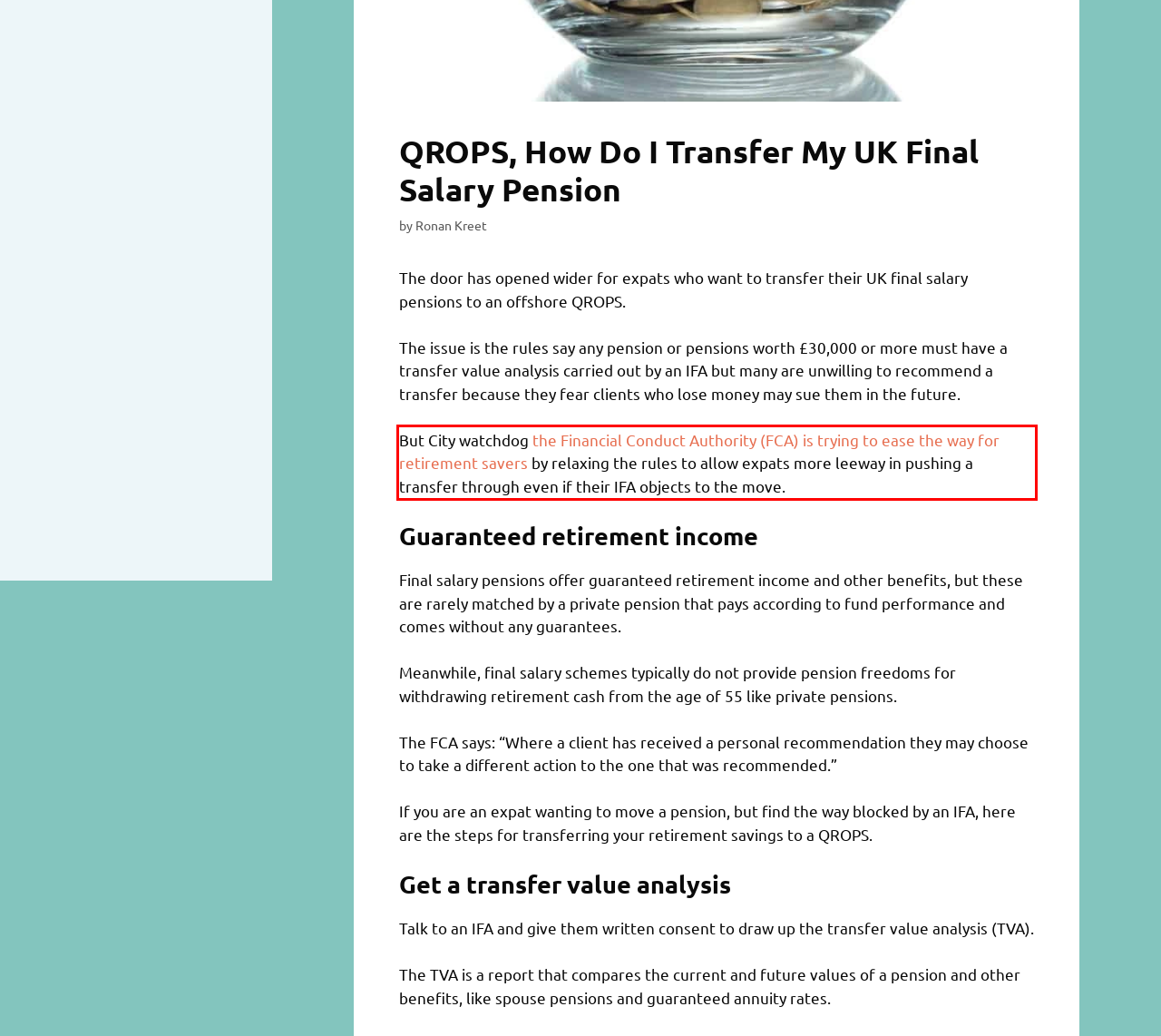Using the provided screenshot, read and generate the text content within the red-bordered area.

But City watchdog the Financial Conduct Authority (FCA) is trying to ease the way for retirement savers by relaxing the rules to allow expats more leeway in pushing a transfer through even if their IFA objects to the move.